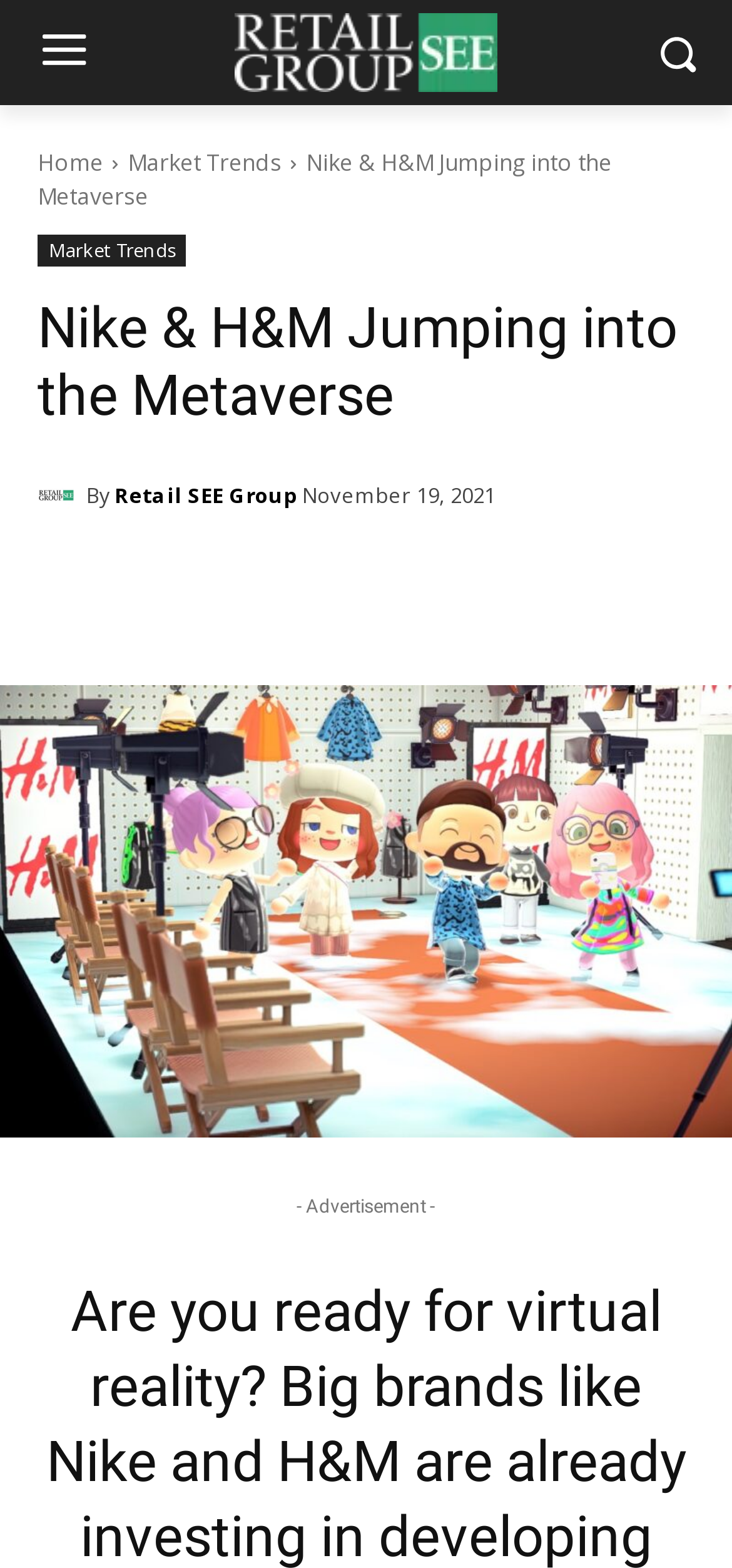Is there an image at the top of the webpage?
We need a detailed and meticulous answer to the question.

I found an image at the top of the webpage by looking at the bounding box coordinates of the elements. There is an image element with coordinates [0.896, 0.001, 0.953, 0.066], which indicates that it is located at the top of the webpage.